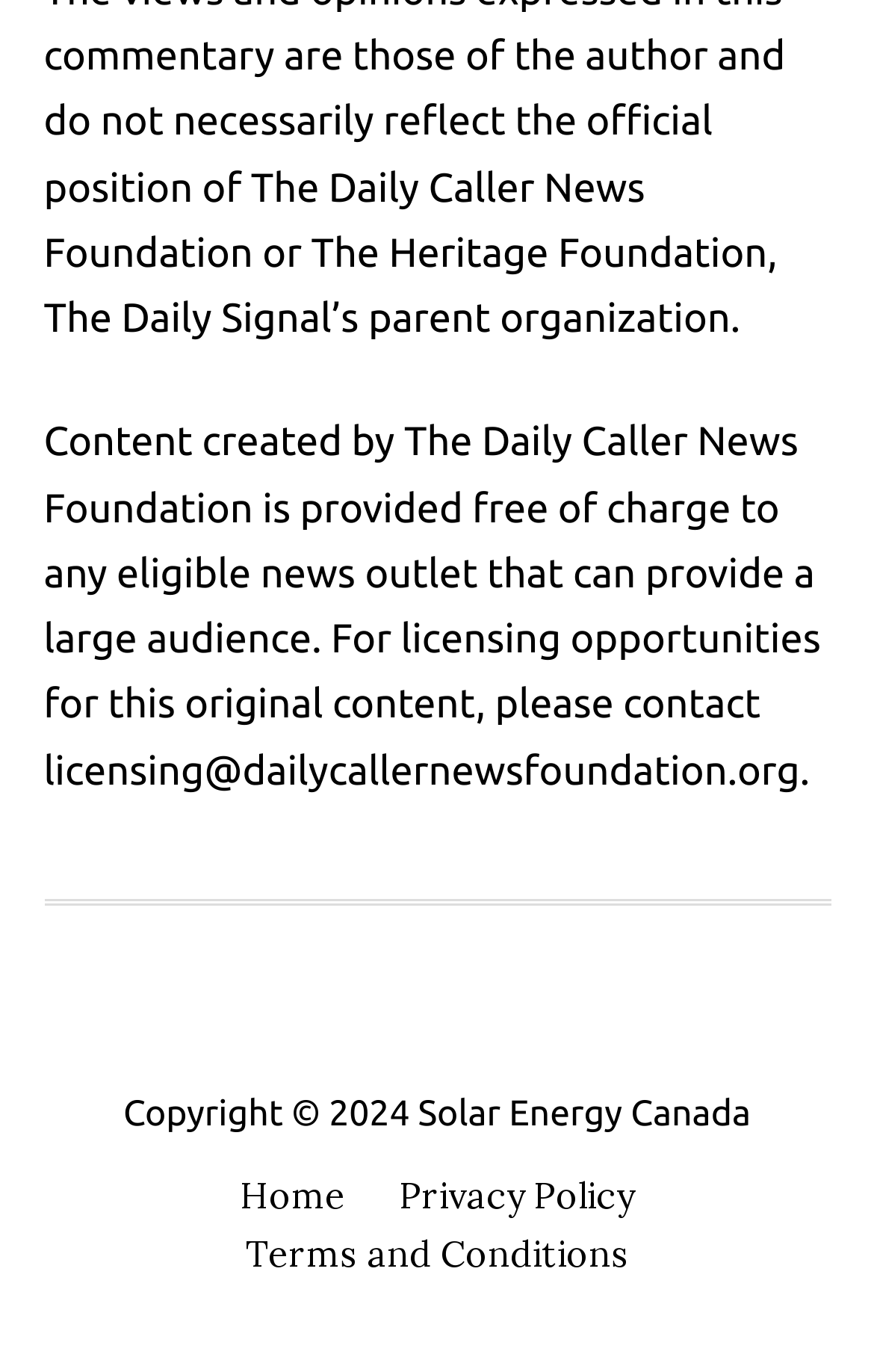Predict the bounding box coordinates for the UI element described as: "Privacy Policy". The coordinates should be four float numbers between 0 and 1, presented as [left, top, right, bottom].

[0.456, 0.849, 0.726, 0.892]